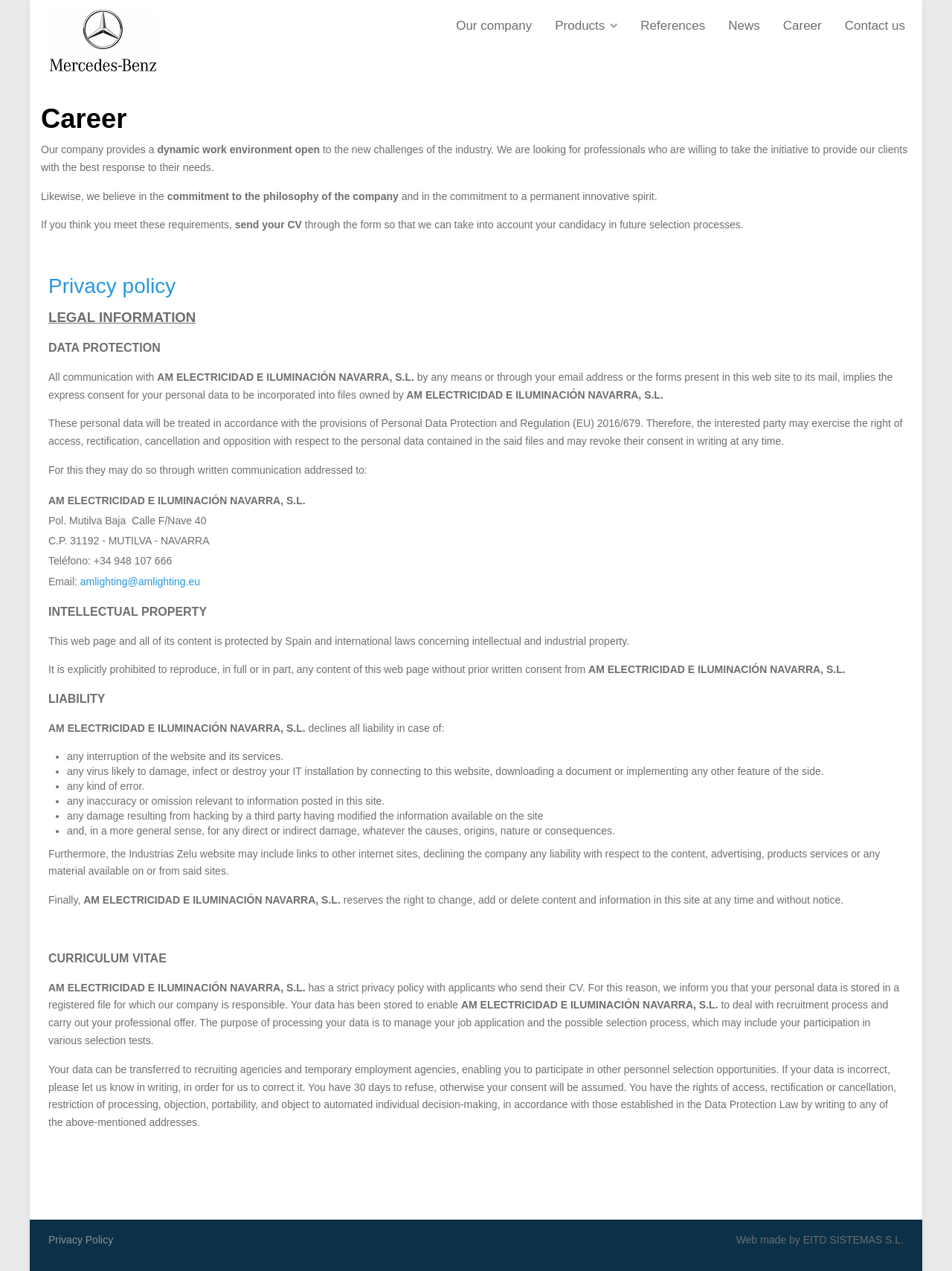Please reply to the following question using a single word or phrase: 
How can one exercise their rights regarding personal data?

In writing